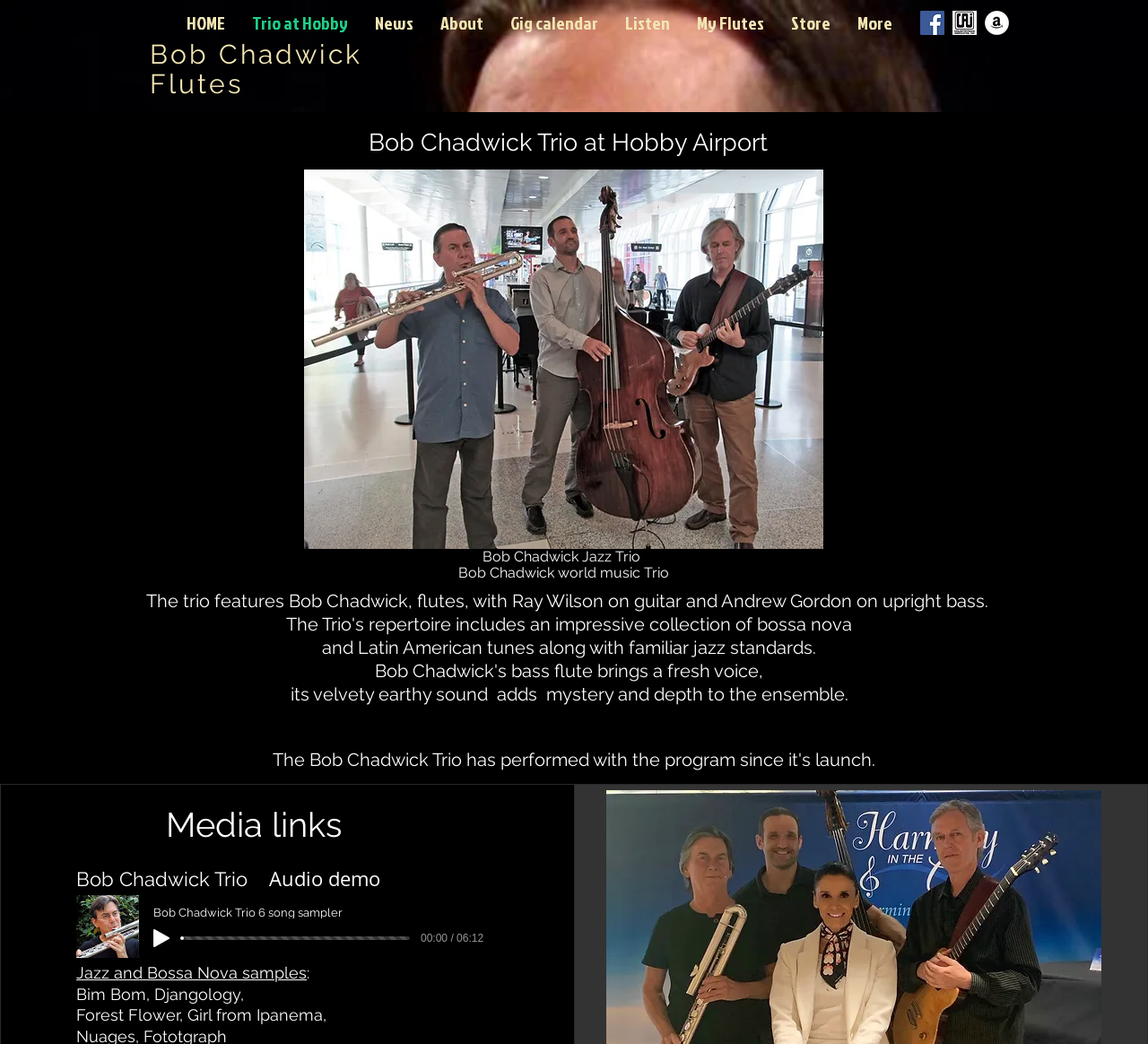For the element described, predict the bounding box coordinates as (top-left x, top-left y, bottom-right x, bottom-right y). All values should be between 0 and 1. Element description: News

[0.315, 0.0, 0.372, 0.044]